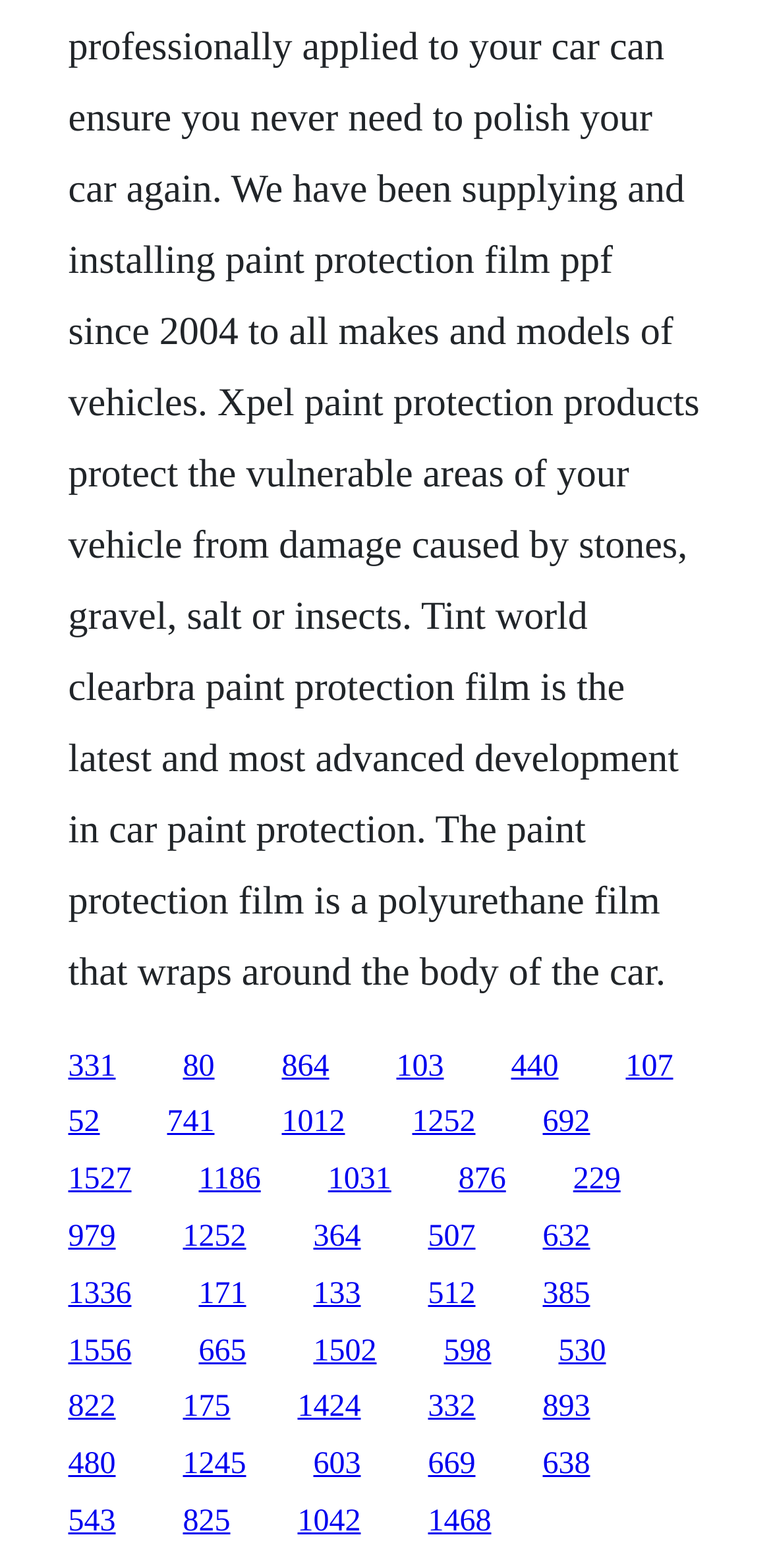How are the links organized on the webpage?
Refer to the screenshot and deliver a thorough answer to the question presented.

By analyzing the bounding box coordinates of the links, I can see that they are arranged in a row-based structure. The y1 and y2 coordinates of the links are similar, indicating that they are aligned horizontally, and the x1 and x2 coordinates vary, indicating that they are spaced out horizontally.